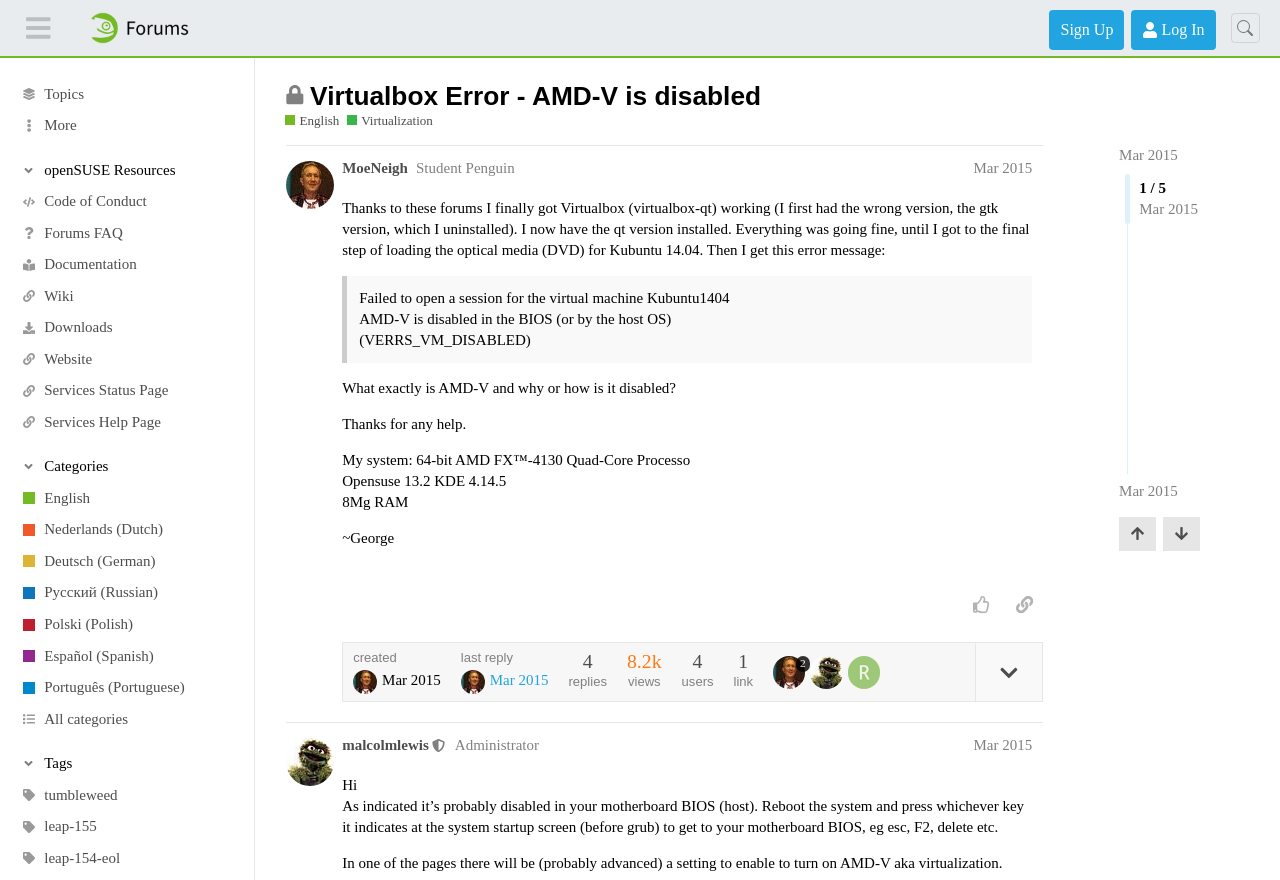Please identify the bounding box coordinates of the element's region that needs to be clicked to fulfill the following instruction: "Search". The bounding box coordinates should consist of four float numbers between 0 and 1, i.e., [left, top, right, bottom].

[0.961, 0.015, 0.984, 0.049]